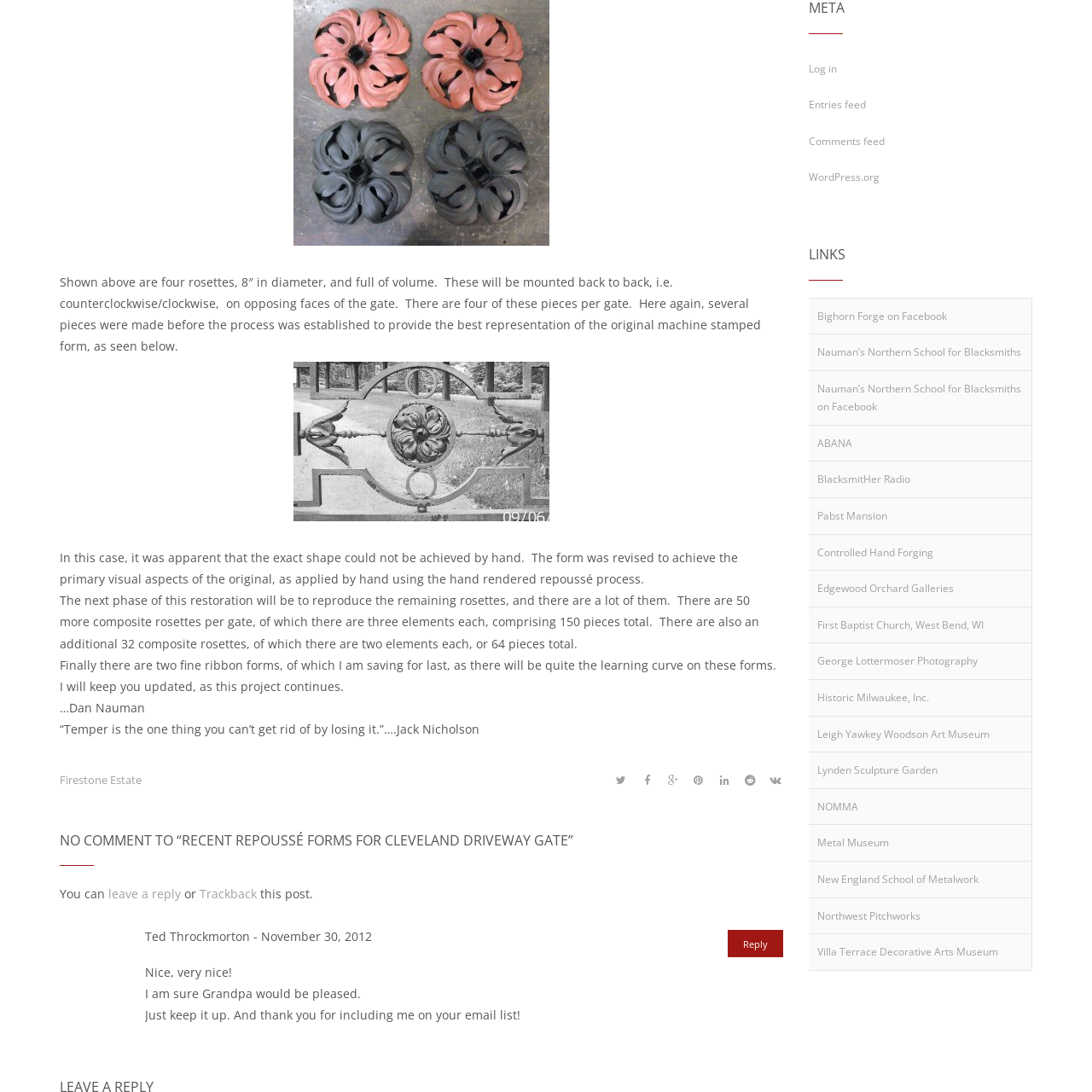Find the bounding box coordinates of the element you need to click on to perform this action: 'Log in'. The coordinates should be represented by four float values between 0 and 1, in the format [left, top, right, bottom].

[0.74, 0.056, 0.766, 0.069]